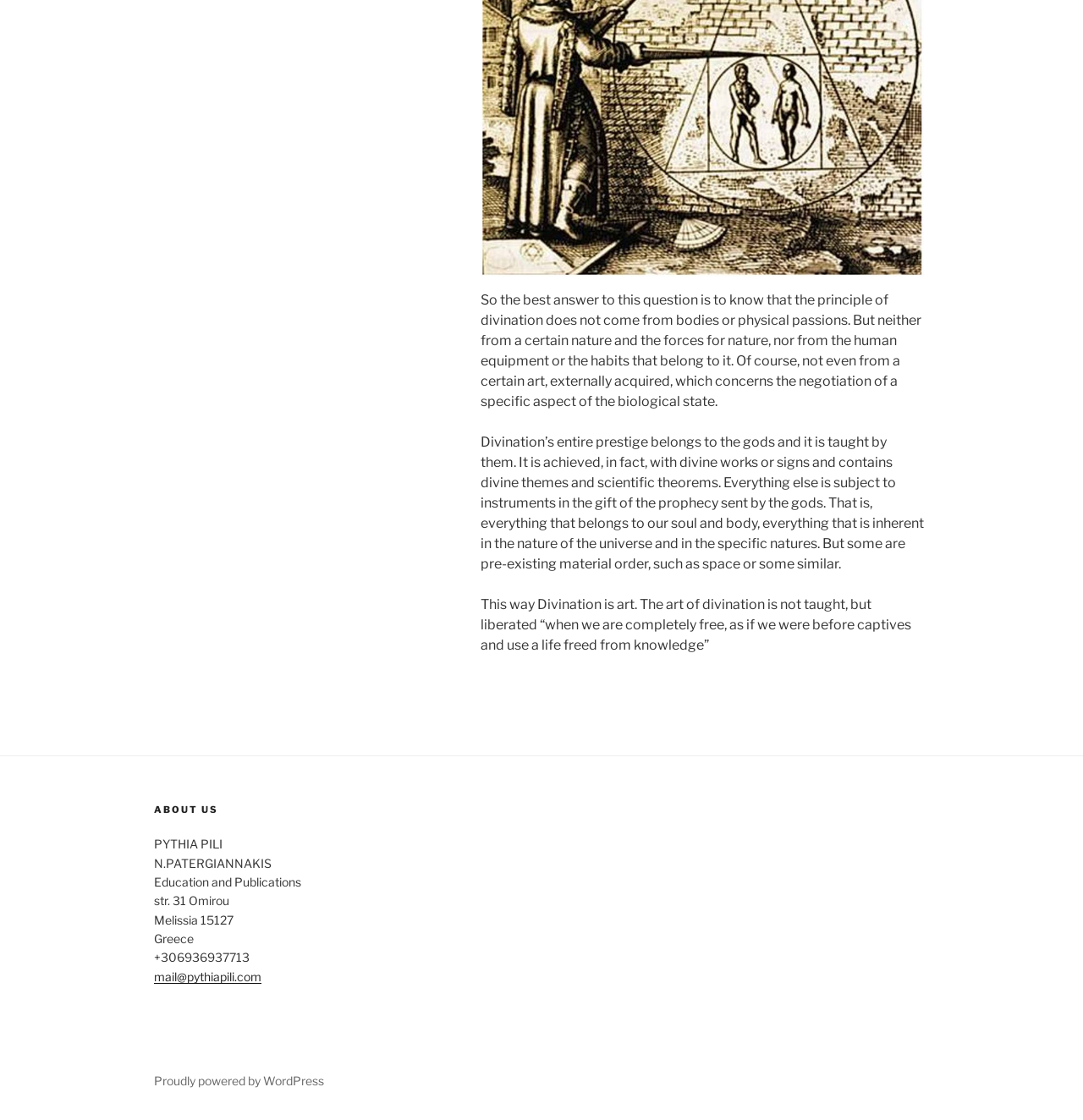Utilize the details in the image to give a detailed response to the question: What is the platform used to power the website?

The footer section of the webpage contains a line that mentions 'Proudly powered by WordPress', which indicates that the website is built using the WordPress platform.